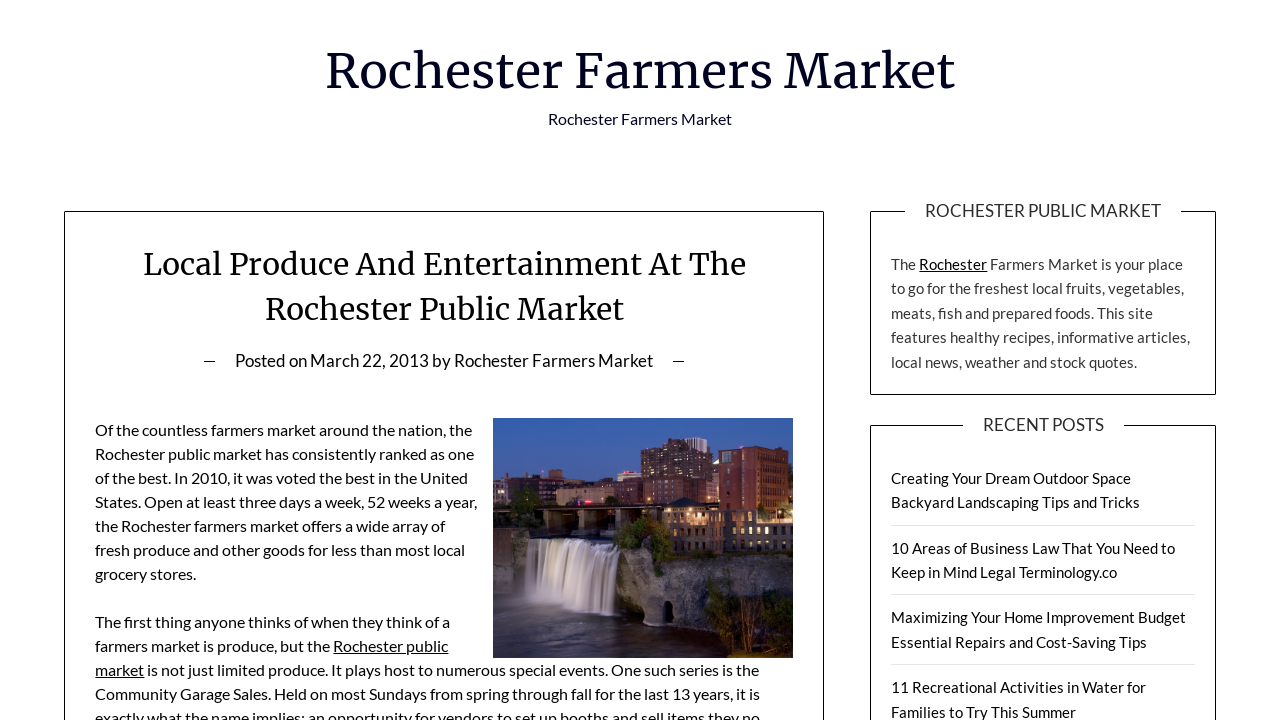What type of goods can be found at the Rochester farmers market?
Deliver a detailed and extensive answer to the question.

According to the text 'Open at least three days a week, 52 weeks a year, the Rochester farmers market offers a wide array of fresh produce and other goods for less than most local grocery stores.', the market offers fresh produce and other goods.